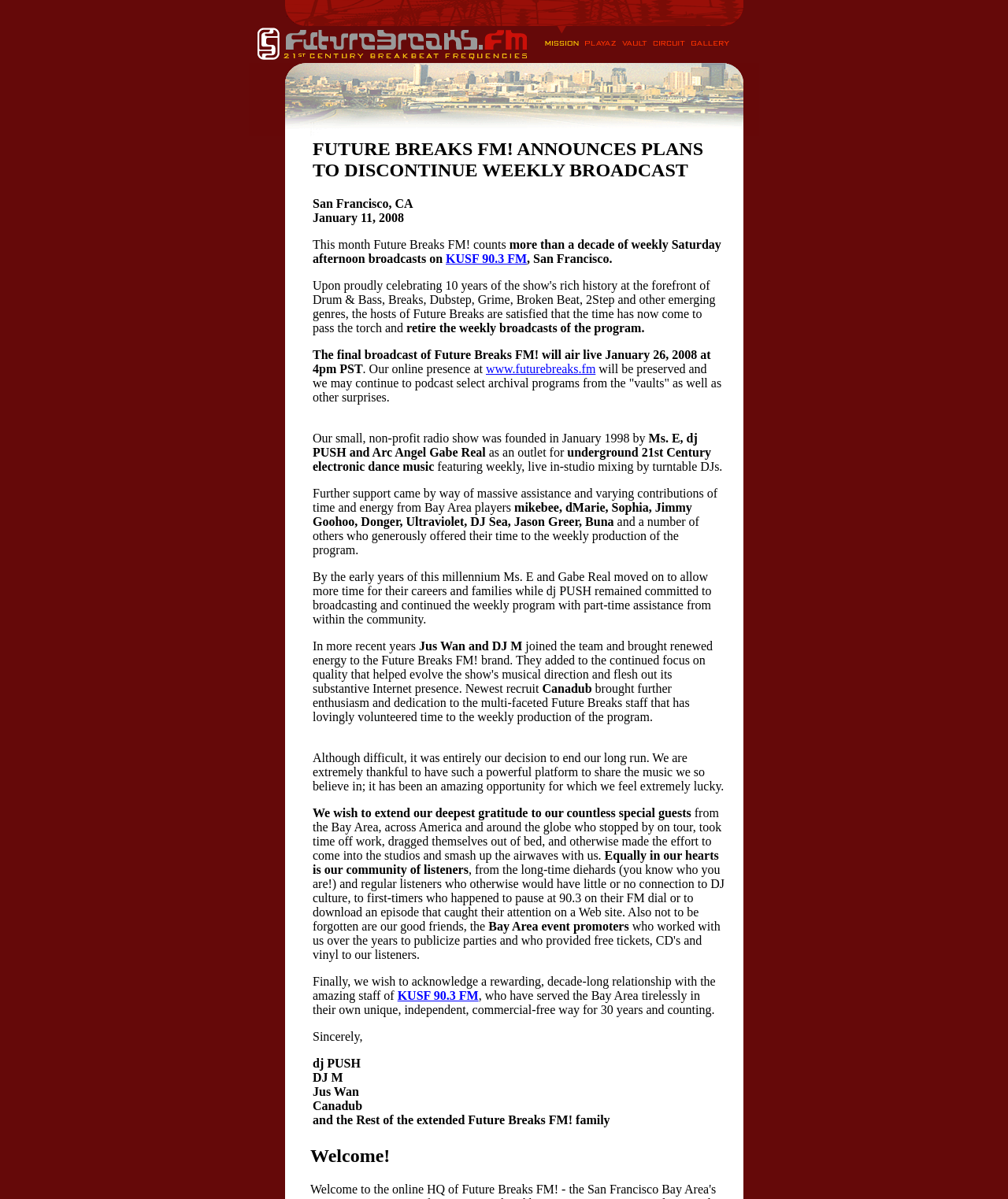What is the text of the heading in the third table row?
Refer to the image and provide a concise answer in one word or phrase.

FUTURE BREAKS FM! ANNOUNCES PLANS TO DISCONTINUE WEEKLY BROADCAST